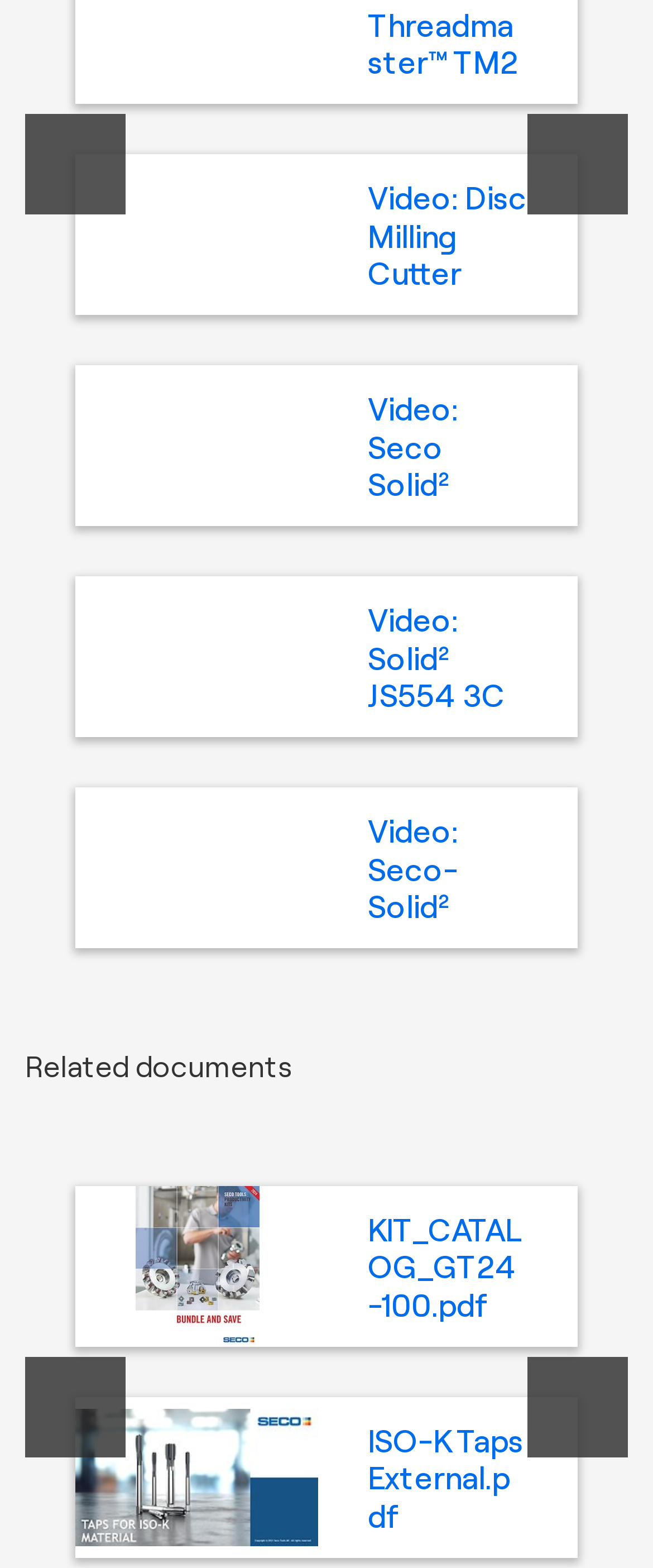What type of documents are available for download?
Answer with a single word or phrase by referring to the visual content.

PDF files